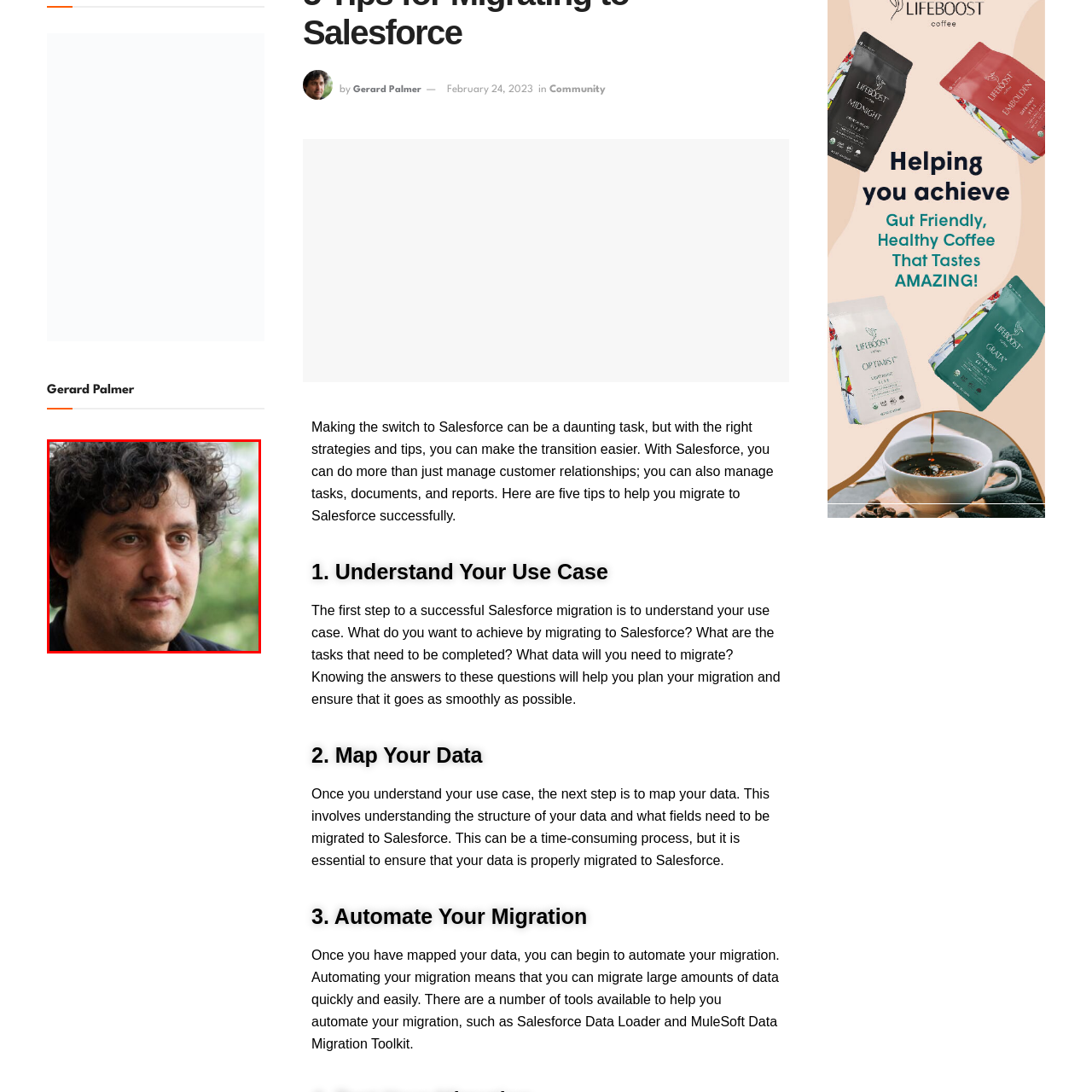Is the background of the image natural?
Inspect the image enclosed by the red bounding box and provide a detailed and comprehensive answer to the question.

The caption describes the background as 'soft, blurred green', which suggests a natural setting, implying that the background is indeed natural.